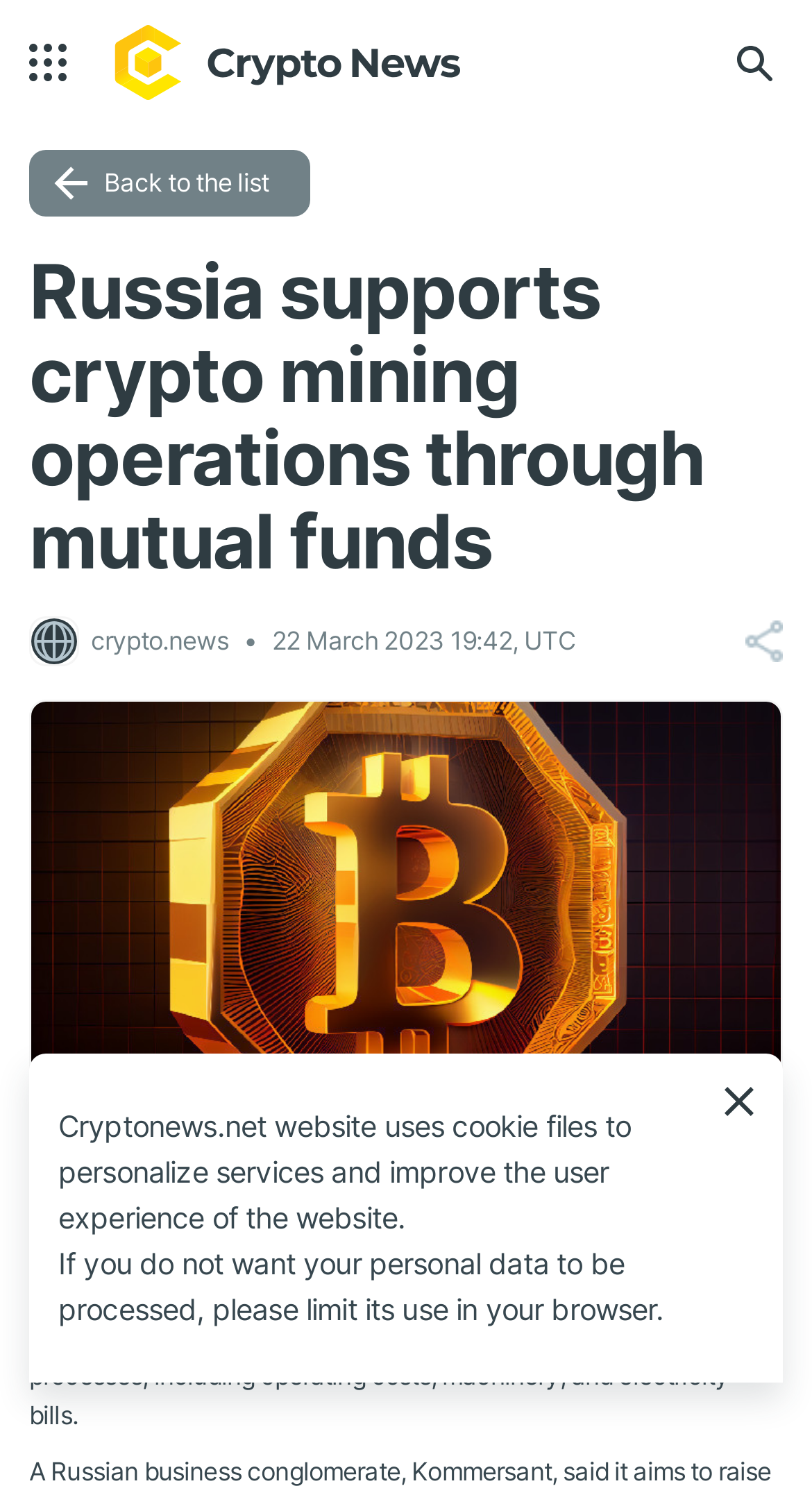Find and provide the bounding box coordinates for the UI element described with: "Historical Content".

None